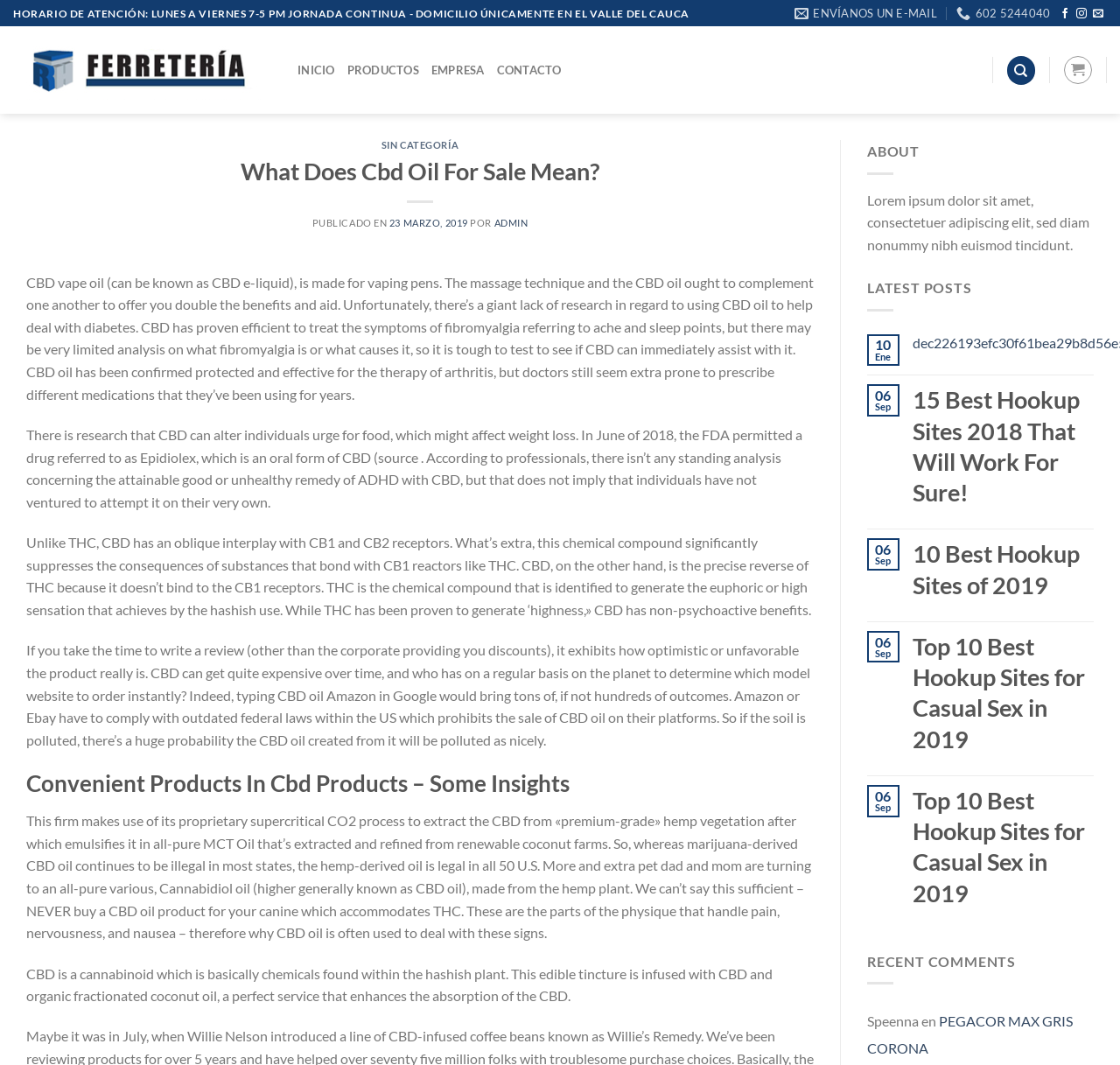Respond to the following question using a concise word or phrase: 
What is the topic of the article?

CBD oil